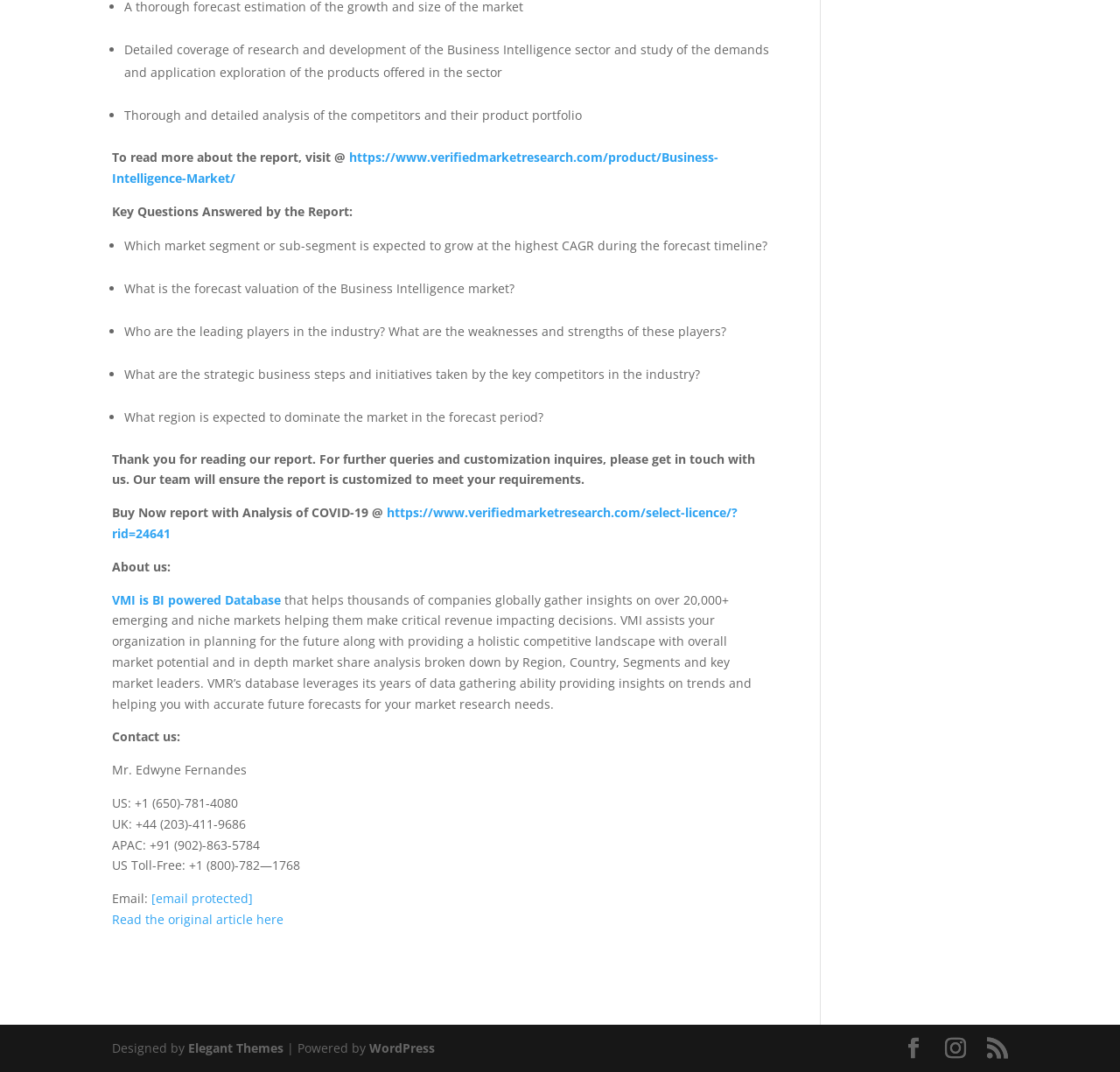Please identify the bounding box coordinates of the clickable area that will allow you to execute the instruction: "Contact Mr. Edwyne Fernandes".

[0.1, 0.71, 0.22, 0.726]